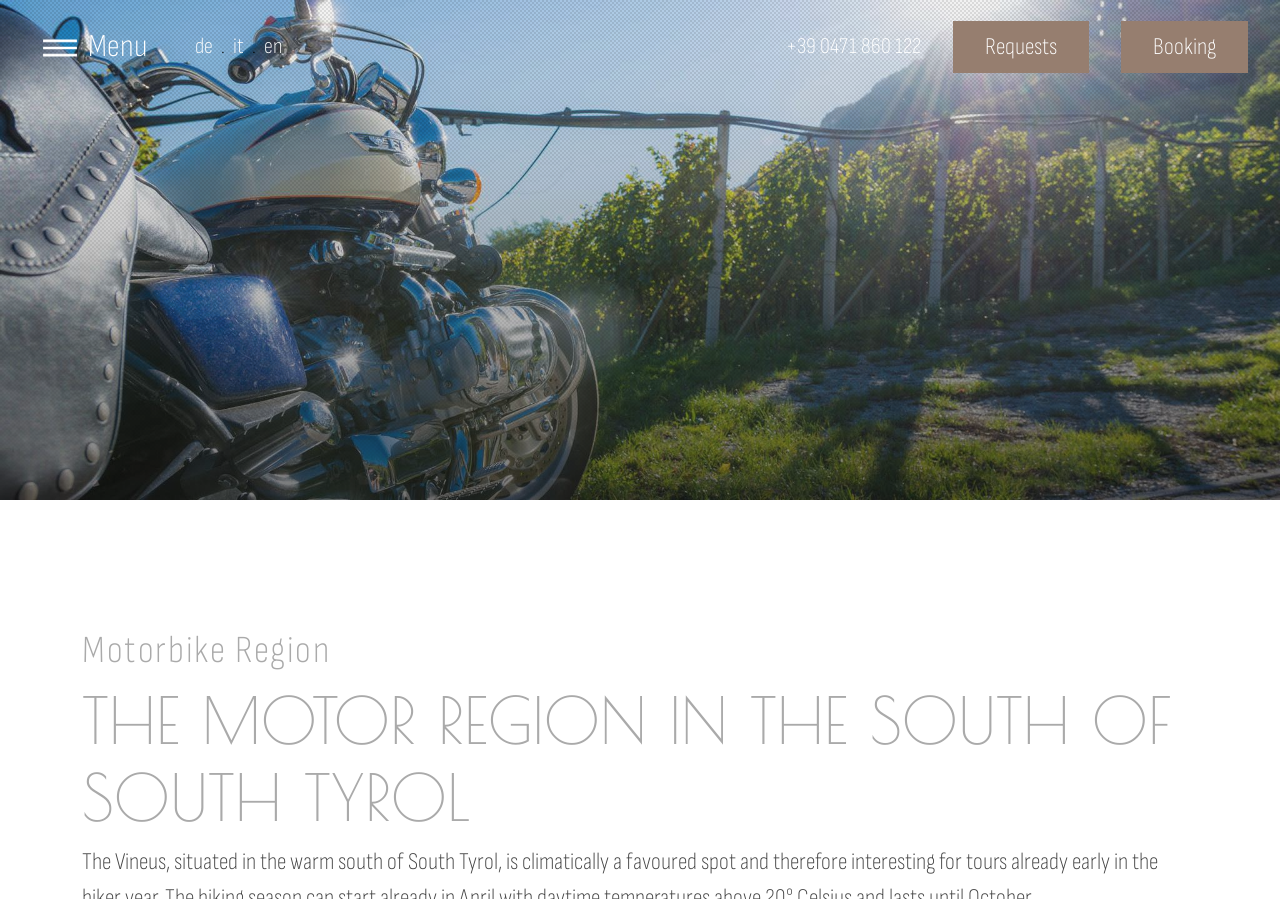What is the phone number displayed on the webpage?
Can you provide an in-depth and detailed response to the question?

The phone number is displayed at the top-right corner of the webpage, likely for users to contact the motorbike region or make inquiries.